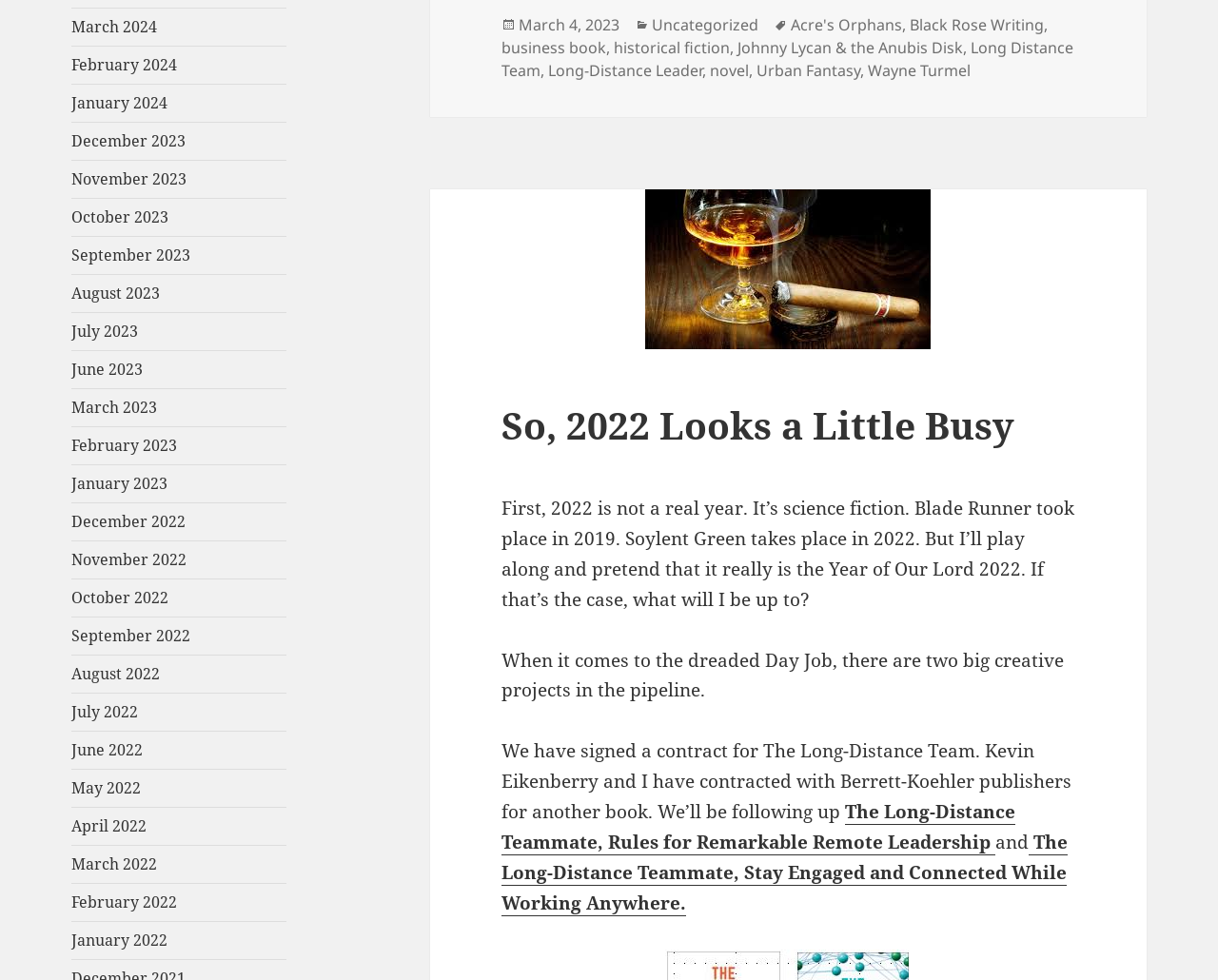Please find the bounding box coordinates of the element that you should click to achieve the following instruction: "Explore category 'Uncategorized'". The coordinates should be presented as four float numbers between 0 and 1: [left, top, right, bottom].

[0.535, 0.014, 0.623, 0.037]